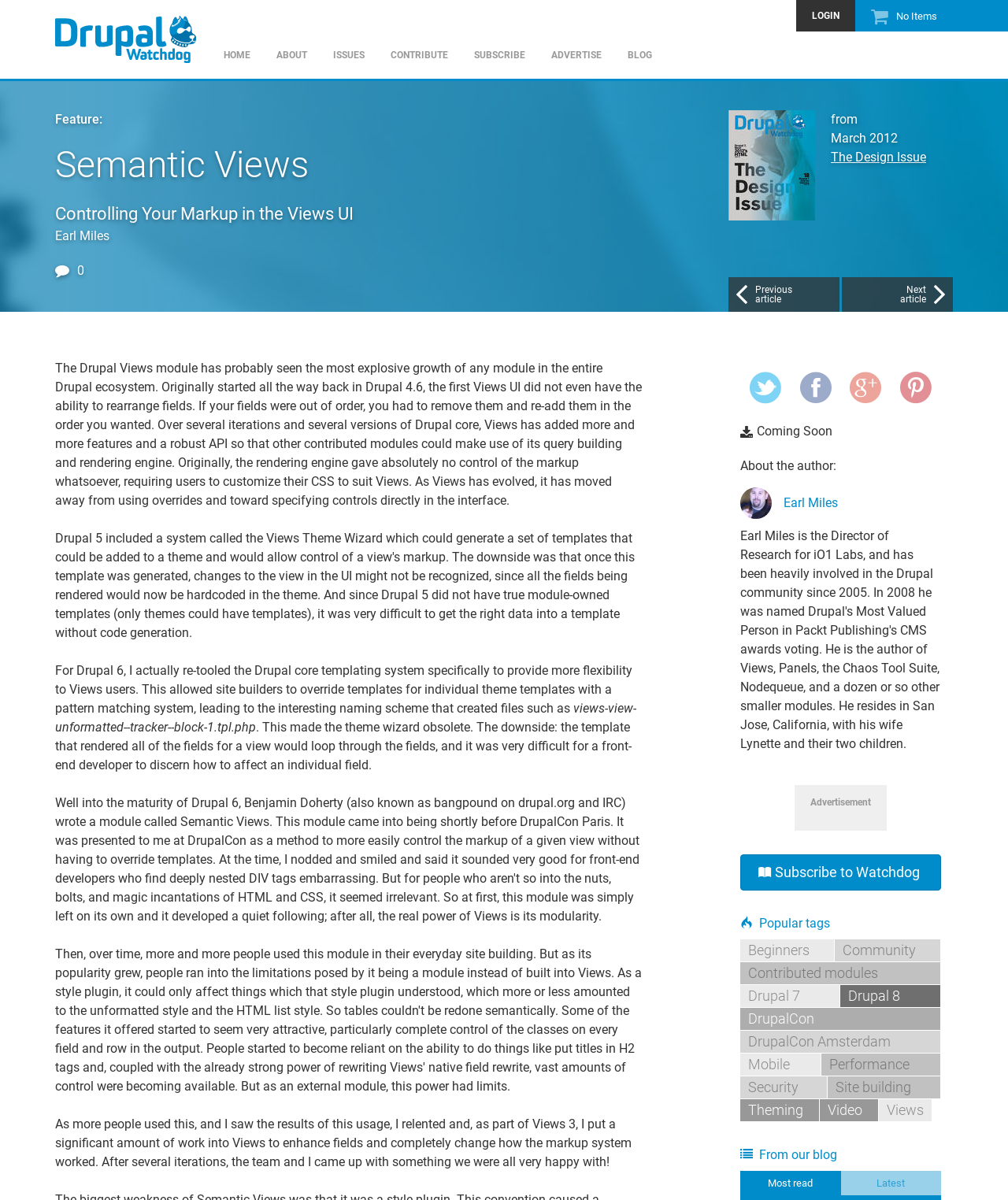Please respond in a single word or phrase: 
Who is the author of the article?

Earl Miles